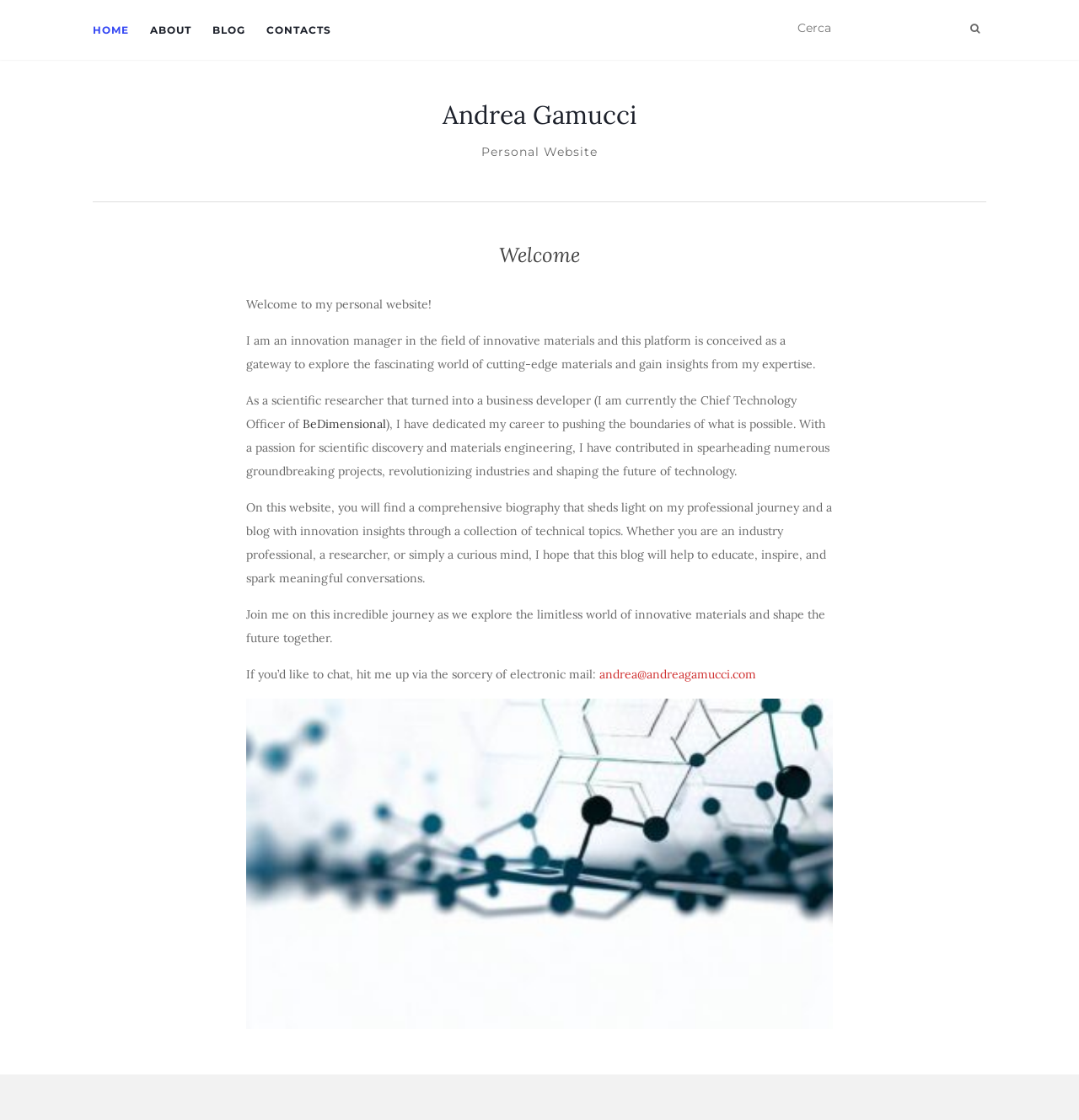Identify and provide the bounding box for the element described by: "Andrea Gamucci".

[0.41, 0.091, 0.59, 0.114]